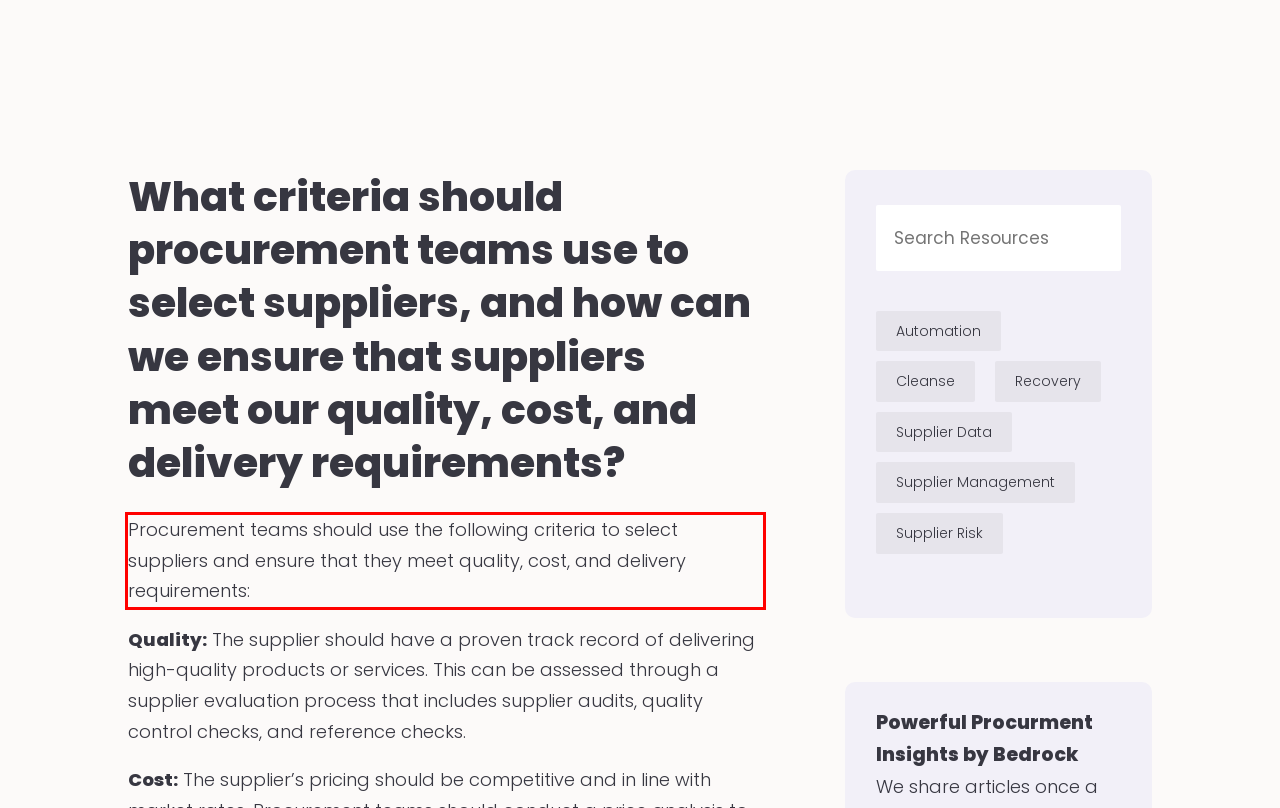Within the screenshot of the webpage, there is a red rectangle. Please recognize and generate the text content inside this red bounding box.

Procurement teams should use the following criteria to select suppliers and ensure that they meet quality, cost, and delivery requirements: